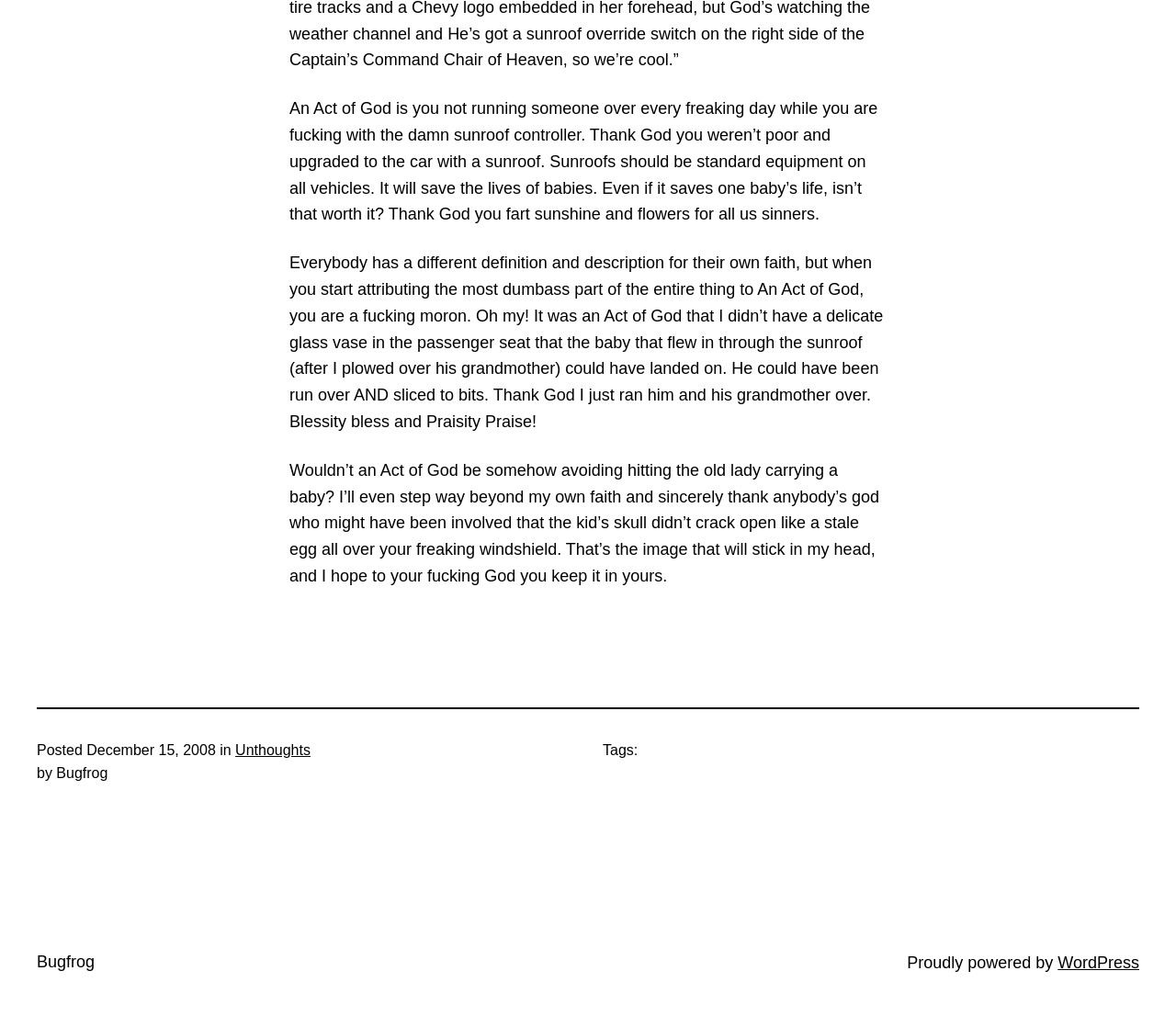Given the description of the UI element: "Unthoughts", predict the bounding box coordinates in the form of [left, top, right, bottom], with each value being a float between 0 and 1.

[0.2, 0.73, 0.264, 0.746]